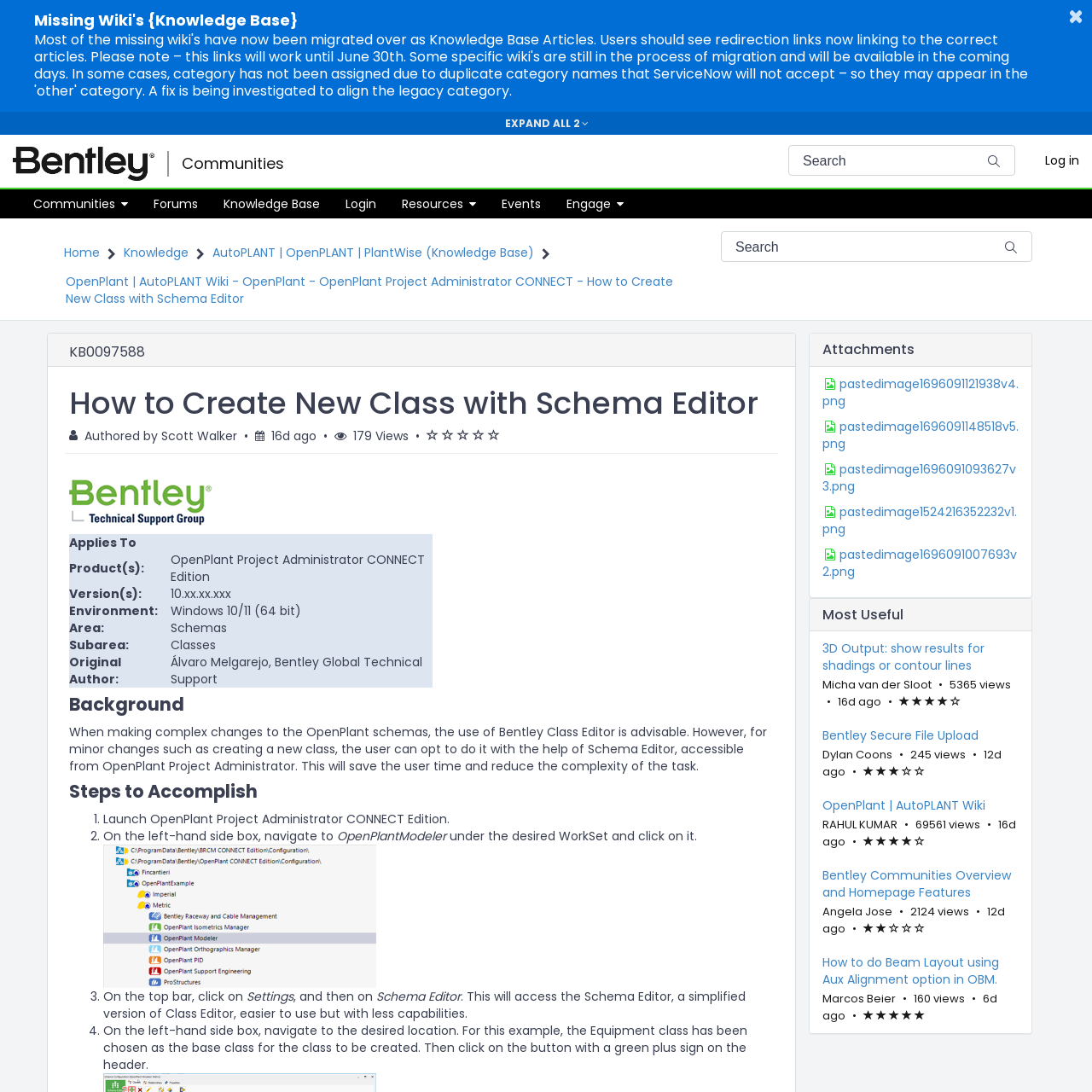Using the provided description pastedimage1696091148518v5.png, find the bounding box coordinates for the UI element. Provide the coordinates in (top-left x, top-left y, bottom-right x, bottom-right y) format, ensuring all values are between 0 and 1.

[0.753, 0.382, 0.933, 0.414]